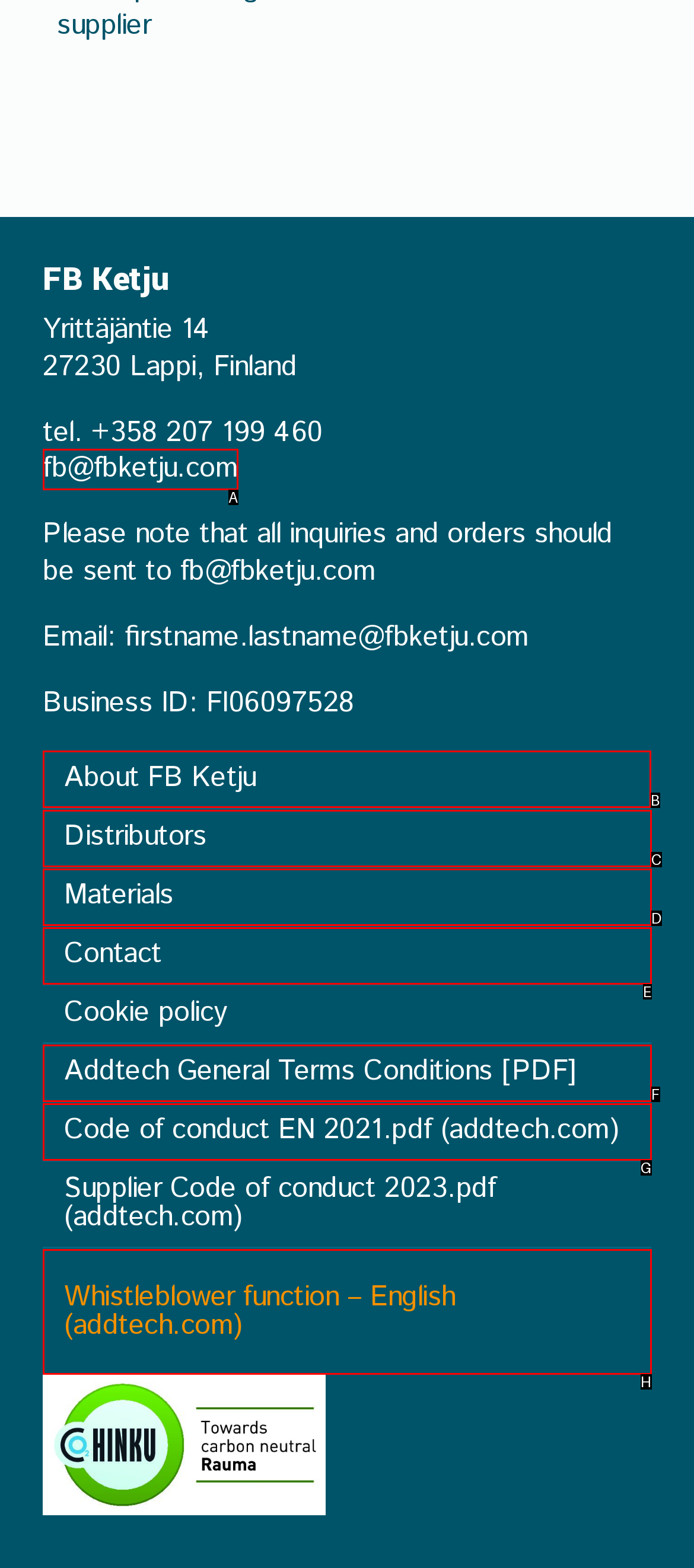Point out which UI element to click to complete this task: View information about FB Ketju
Answer with the letter corresponding to the right option from the available choices.

B